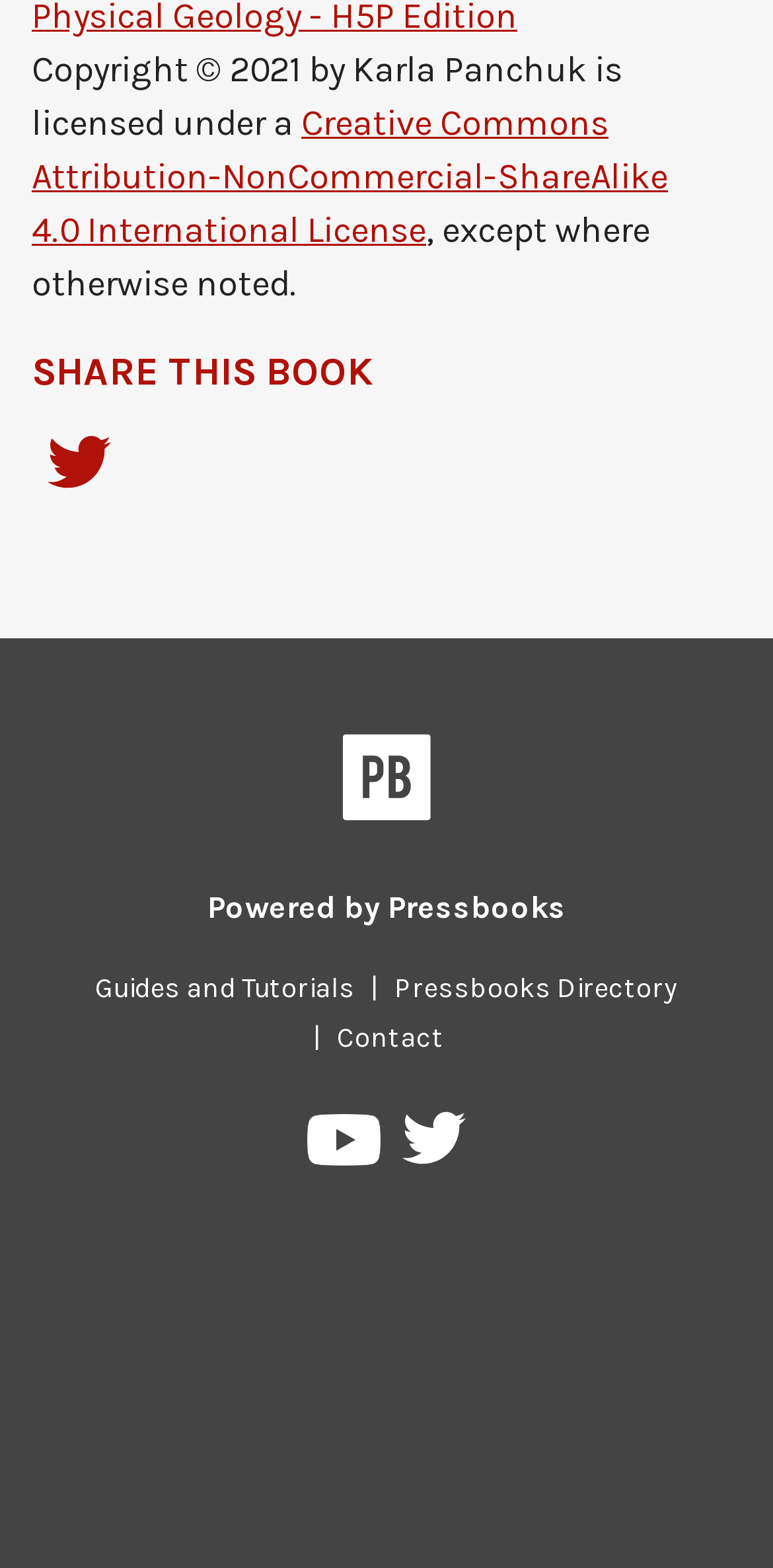Could you find the bounding box coordinates of the clickable area to complete this instruction: "Watch Pressbooks on YouTube"?

[0.398, 0.711, 0.499, 0.755]